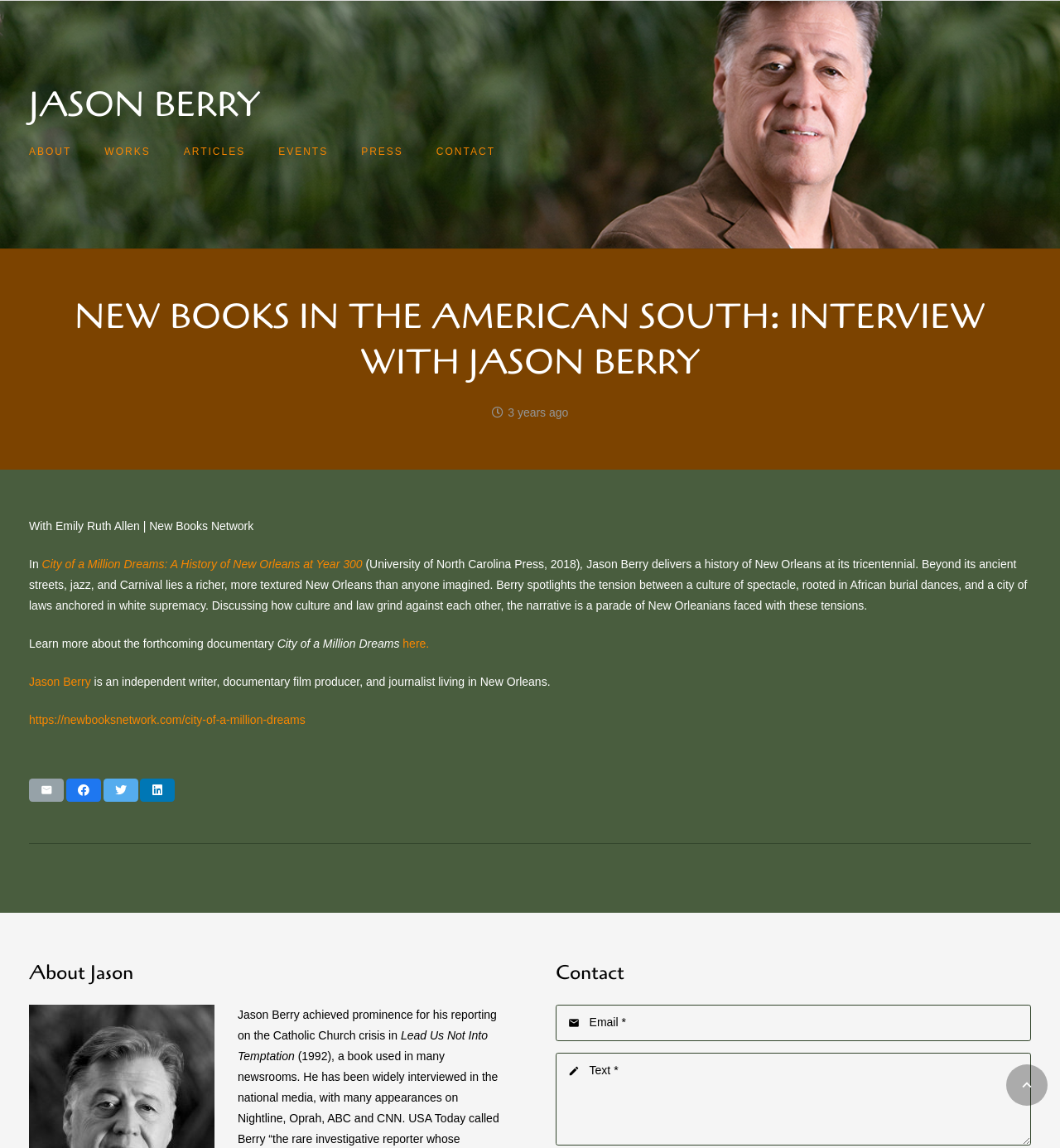Locate the UI element described by Contact in the provided webpage screenshot. Return the bounding box coordinates in the format (top-left x, top-left y, bottom-right x, bottom-right y), ensuring all values are between 0 and 1.

[0.396, 0.114, 0.483, 0.15]